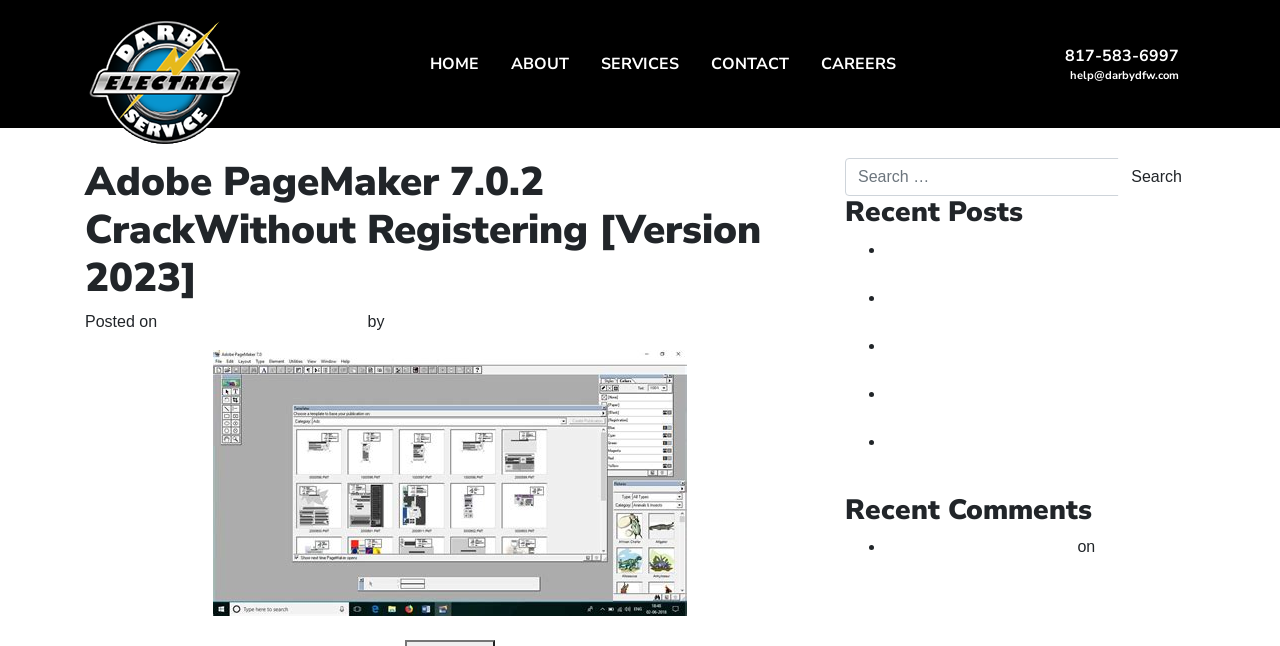Locate the bounding box coordinates of the element that should be clicked to execute the following instruction: "Click on the 'CONTACT' link".

[0.549, 0.068, 0.623, 0.13]